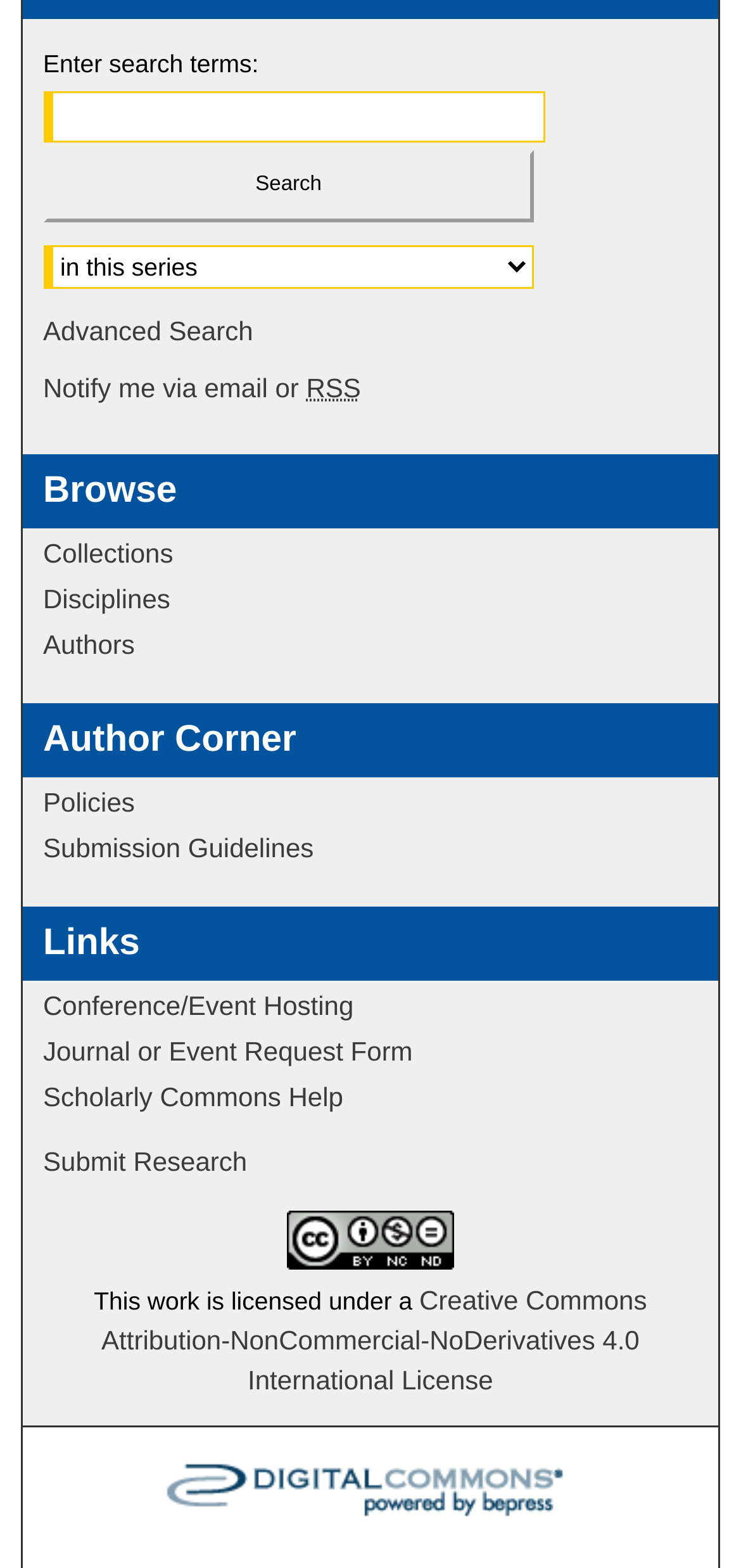Please specify the bounding box coordinates of the element that should be clicked to execute the given instruction: 'Go to Advanced Search'. Ensure the coordinates are four float numbers between 0 and 1, expressed as [left, top, right, bottom].

[0.058, 0.201, 0.342, 0.221]